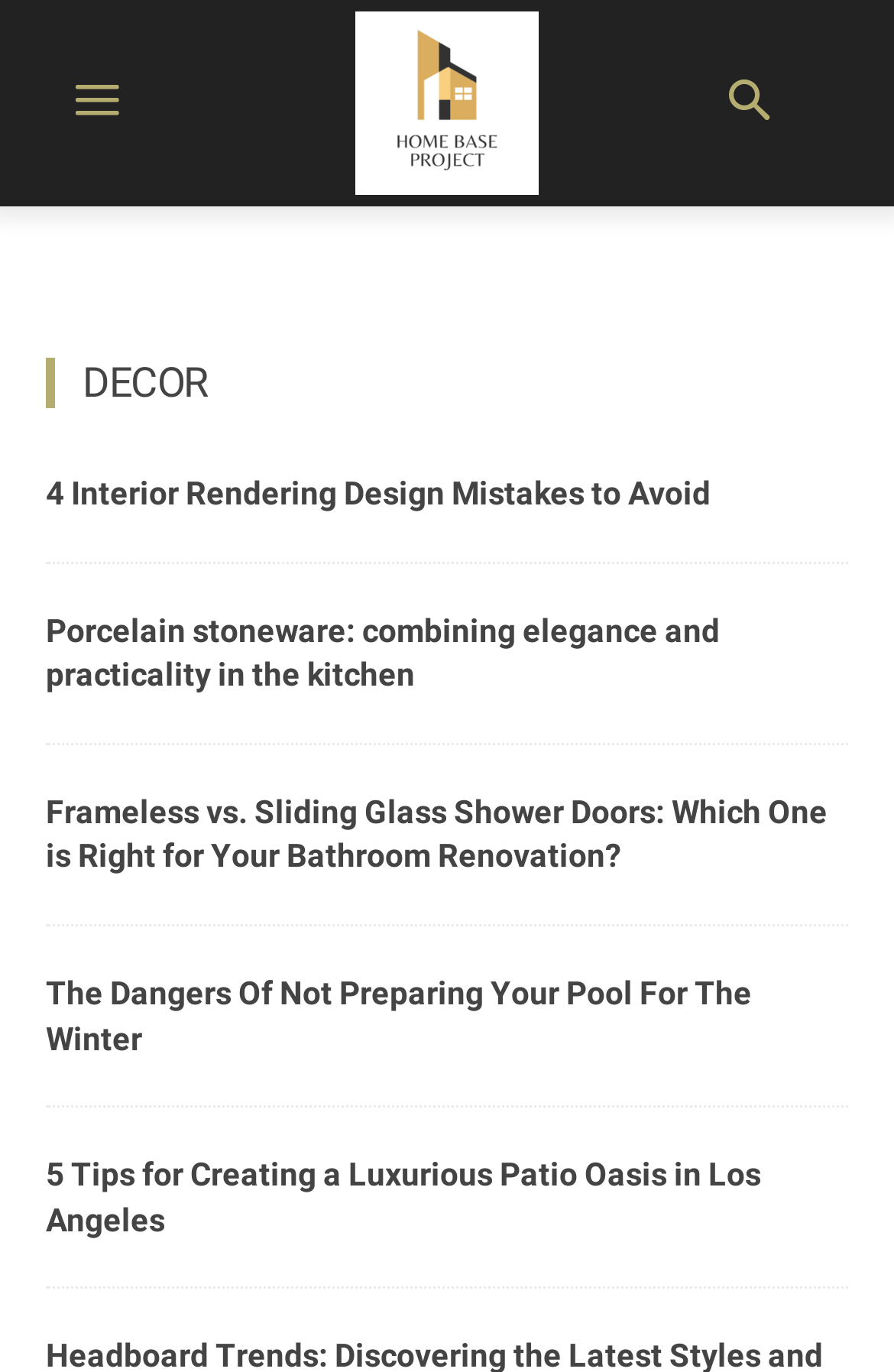What is the brand name of this website? Based on the screenshot, please respond with a single word or phrase.

Home Base Project